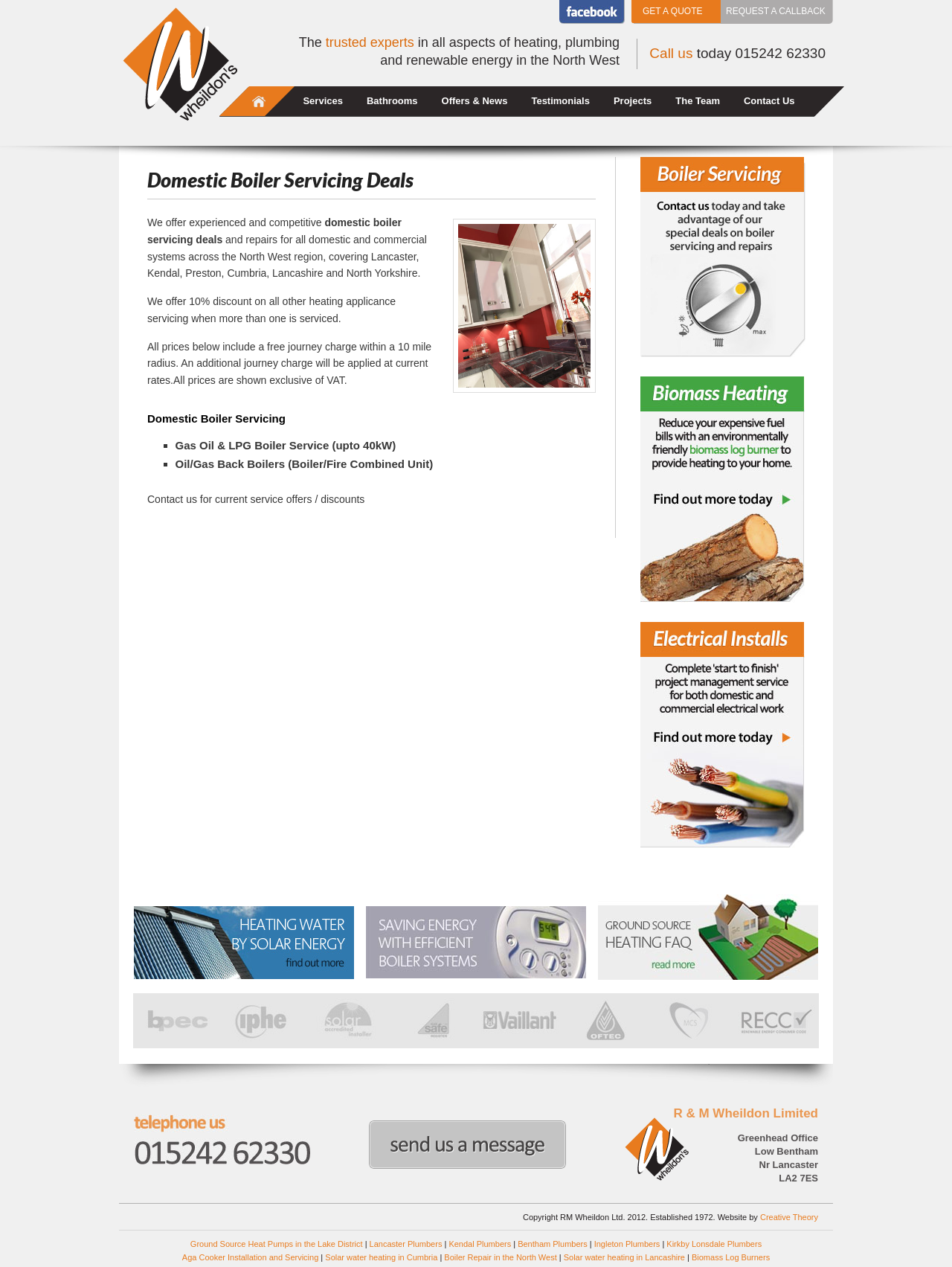What is the journey charge policy?
Refer to the image and provide a detailed answer to the question.

The journey charge policy is mentioned in the text 'All prices below include a free journey charge within a 10 mile radius. An additional journey charge will be applied at current rates.' which is present in the article section of the webpage.